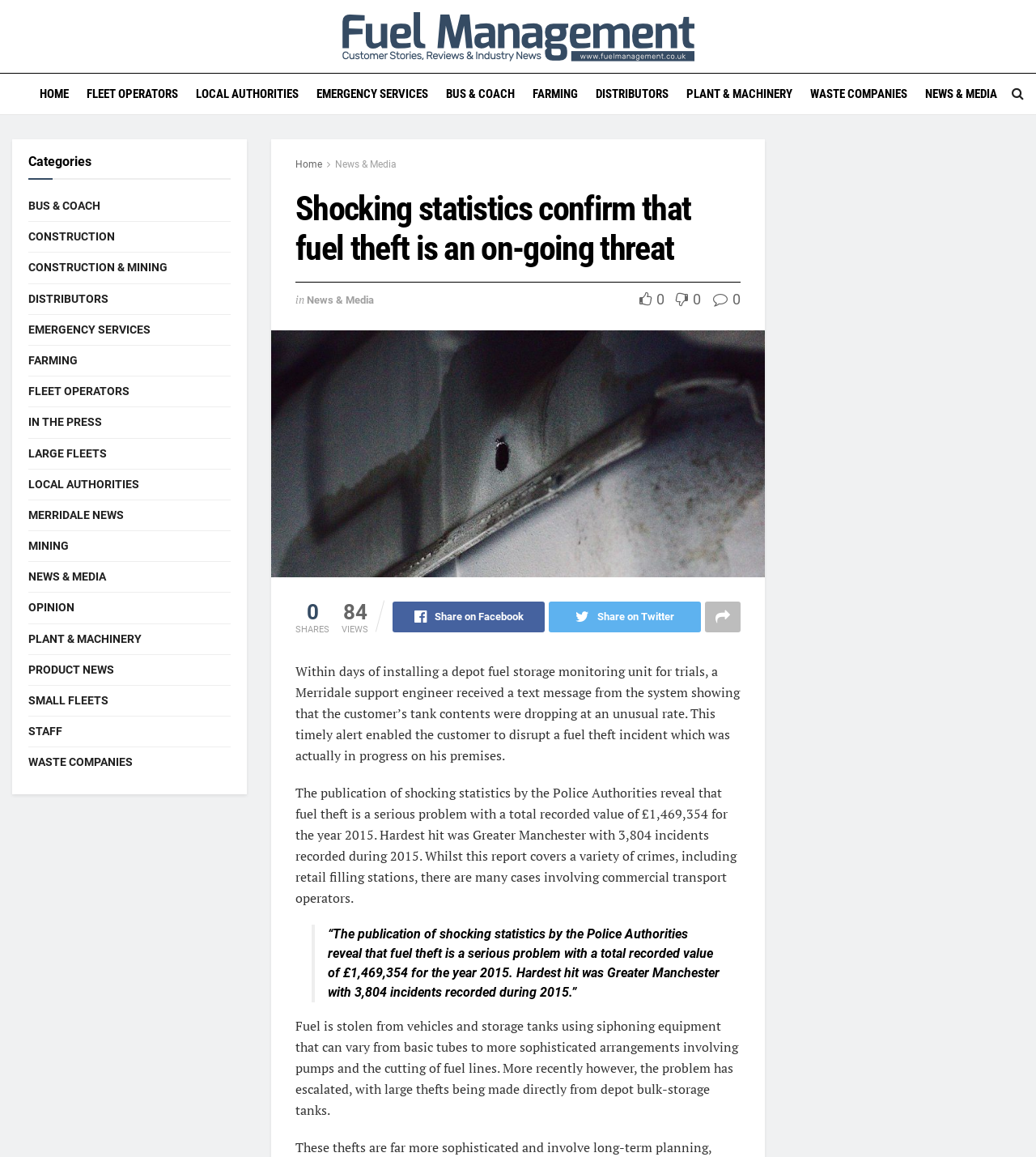What is the purpose of the Merridale support engineer's system?
Please provide a comprehensive answer based on the contents of the image.

The text states that 'Within days of installing a depot fuel storage monitoring unit for trials, a Merridale support engineer received a text message from the system showing that the customer’s tank contents were dropping at an unusual rate.' This suggests that the system is designed to detect fuel theft.